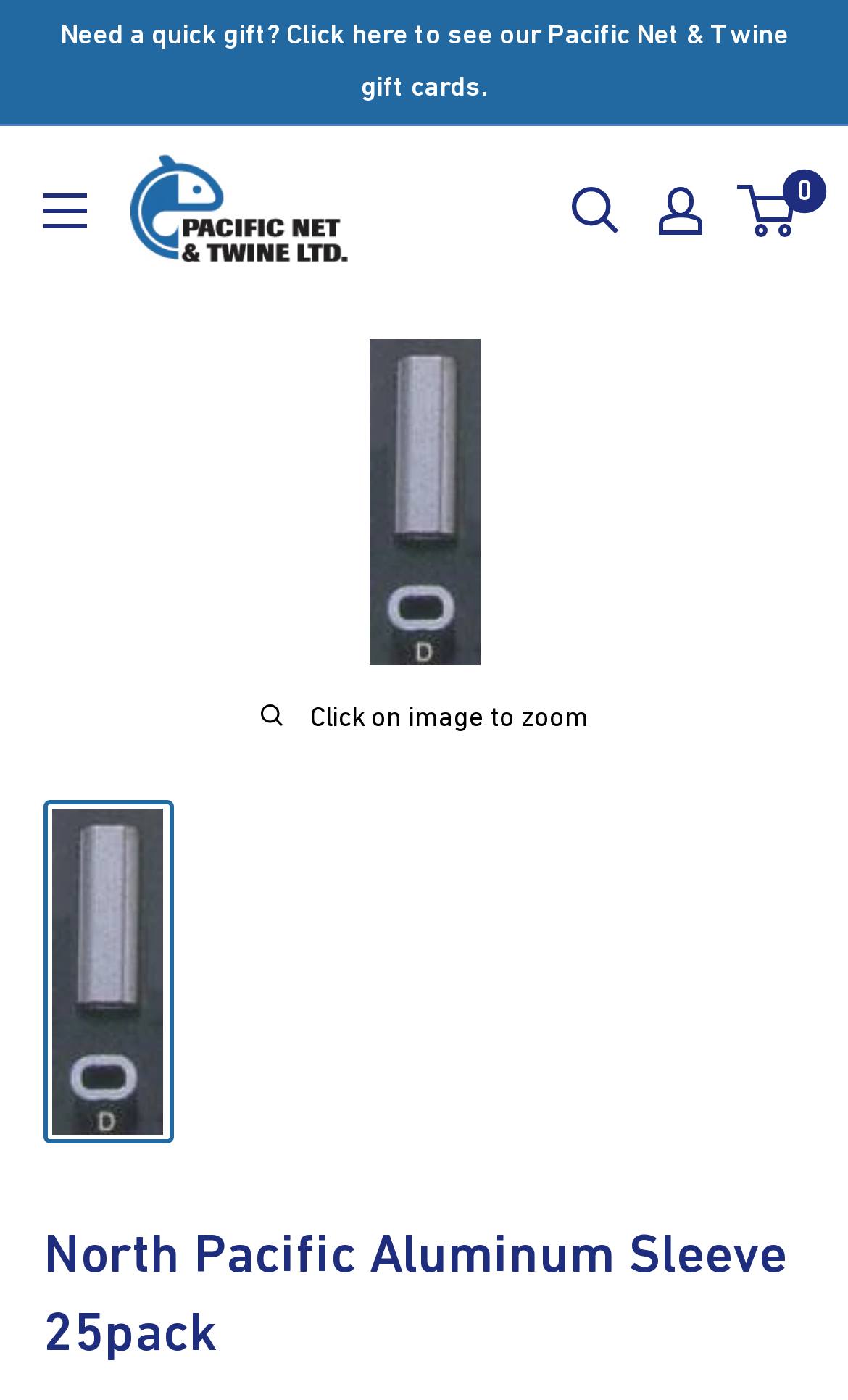Please determine the bounding box coordinates of the element's region to click in order to carry out the following instruction: "Open menu". The coordinates should be four float numbers between 0 and 1, i.e., [left, top, right, bottom].

[0.051, 0.139, 0.103, 0.164]